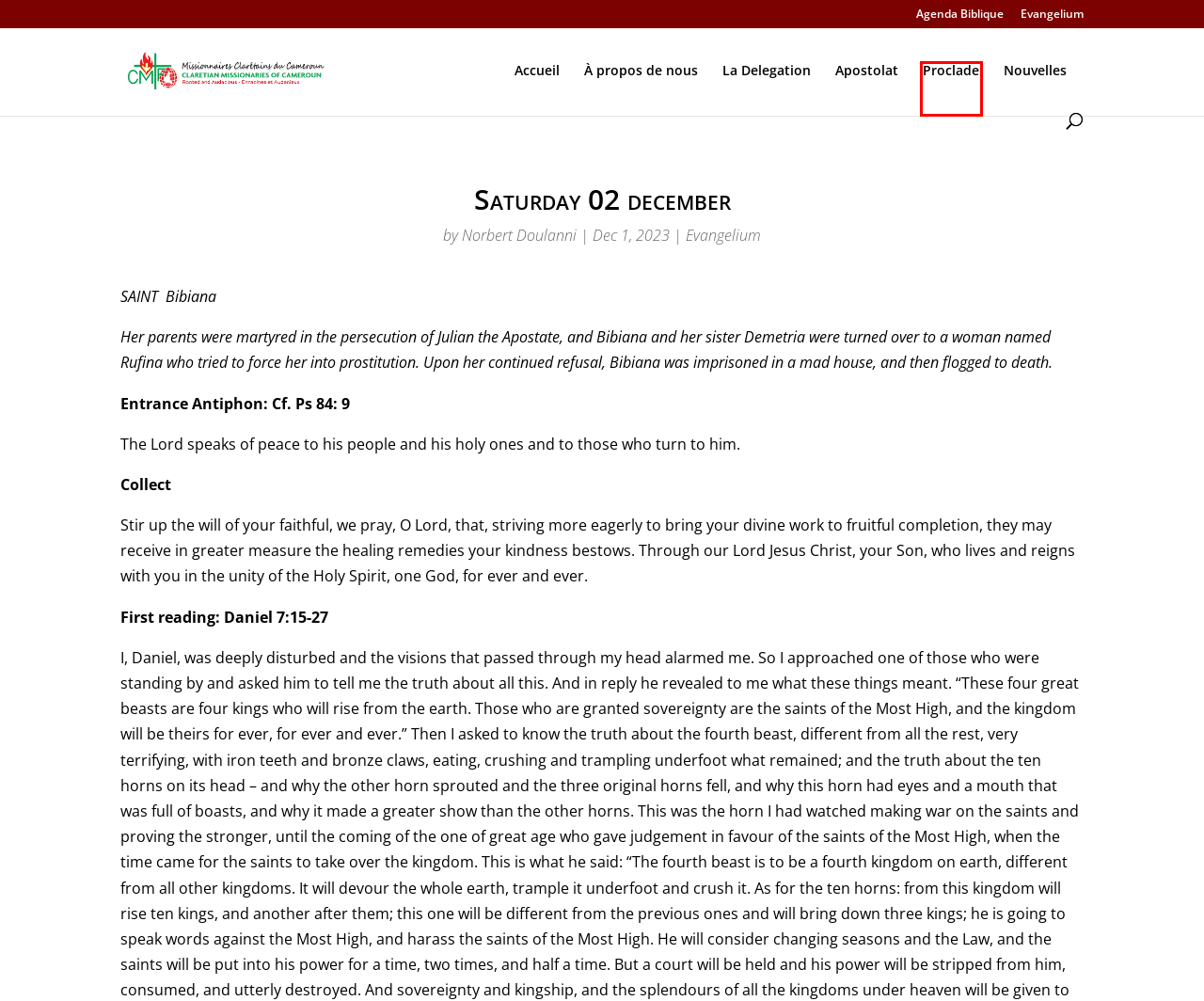Examine the screenshot of a webpage with a red bounding box around a UI element. Select the most accurate webpage description that corresponds to the new page after clicking the highlighted element. Here are the choices:
A. Evangelium - Missionnaires Clarétains du Cameroun - Claretian Missionaries of Cameroon
B. Nouvelles - Missionnaires Clarétains du Cameroun - Claretian Missionaries of Cameroon
C. PROCLADE CAMEROON - Missionnaires Clarétains du Cameroun - Claretian Missionaries of Cameroon
D. La Delegation - Missionnaires Clarétains du Cameroun - Claretian Missionaries of Cameroon
E. Apostolat - Missionnaires Clarétains du Cameroun - Claretian Missionaries of Cameroon
F. Missionnaires Clarétains - Cameroun Délégation Indépendante
G. Norbert Doulanni - Missionnaires Clarétains du Cameroun - Claretian Missionaries of Cameroon
H. À propos de nous - Missionnaires Clarétains du Cameroun - Claretian Missionaries of Cameroon

C